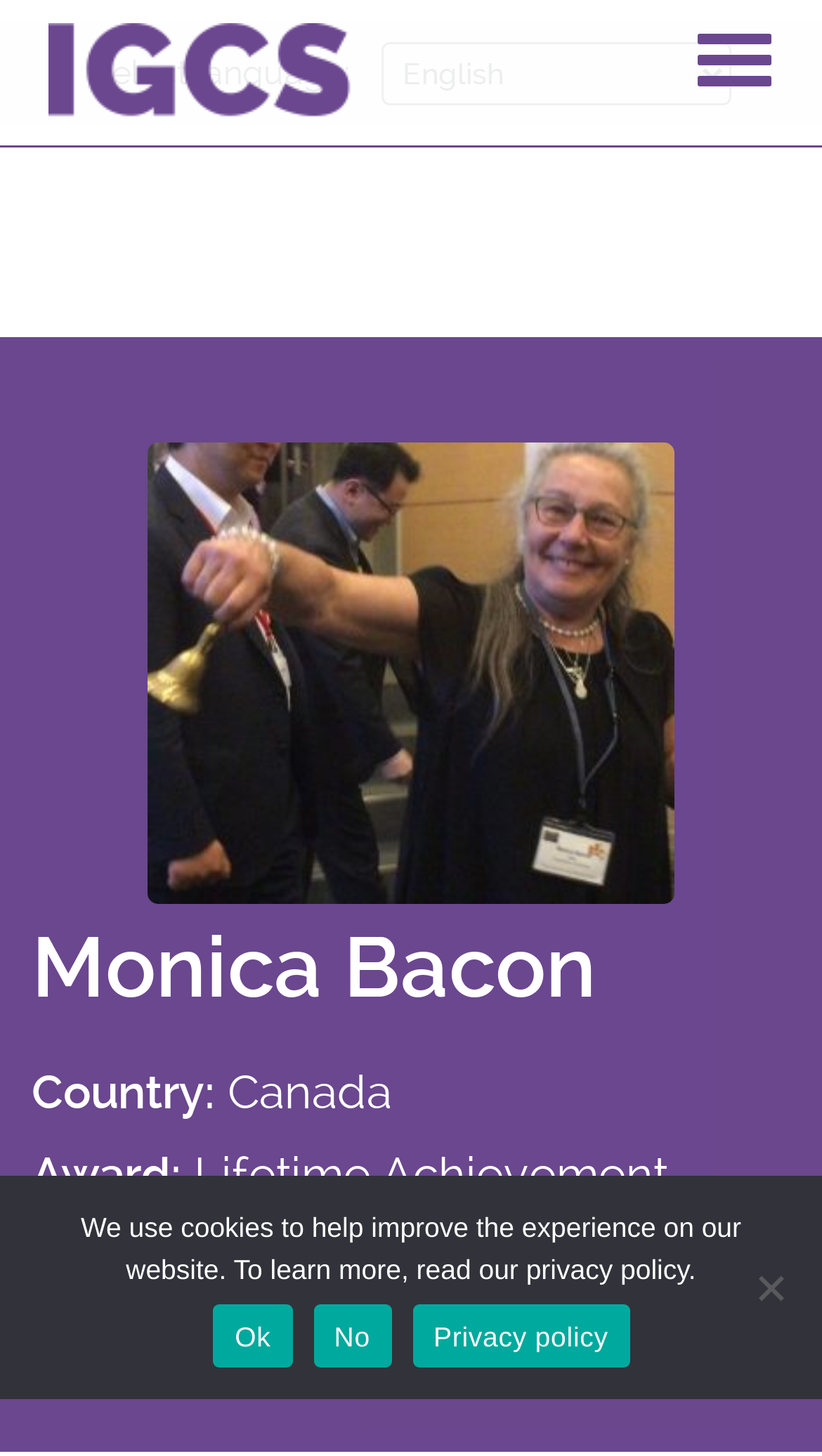Please give a succinct answer using a single word or phrase:
How many links are in the navigation menu?

6